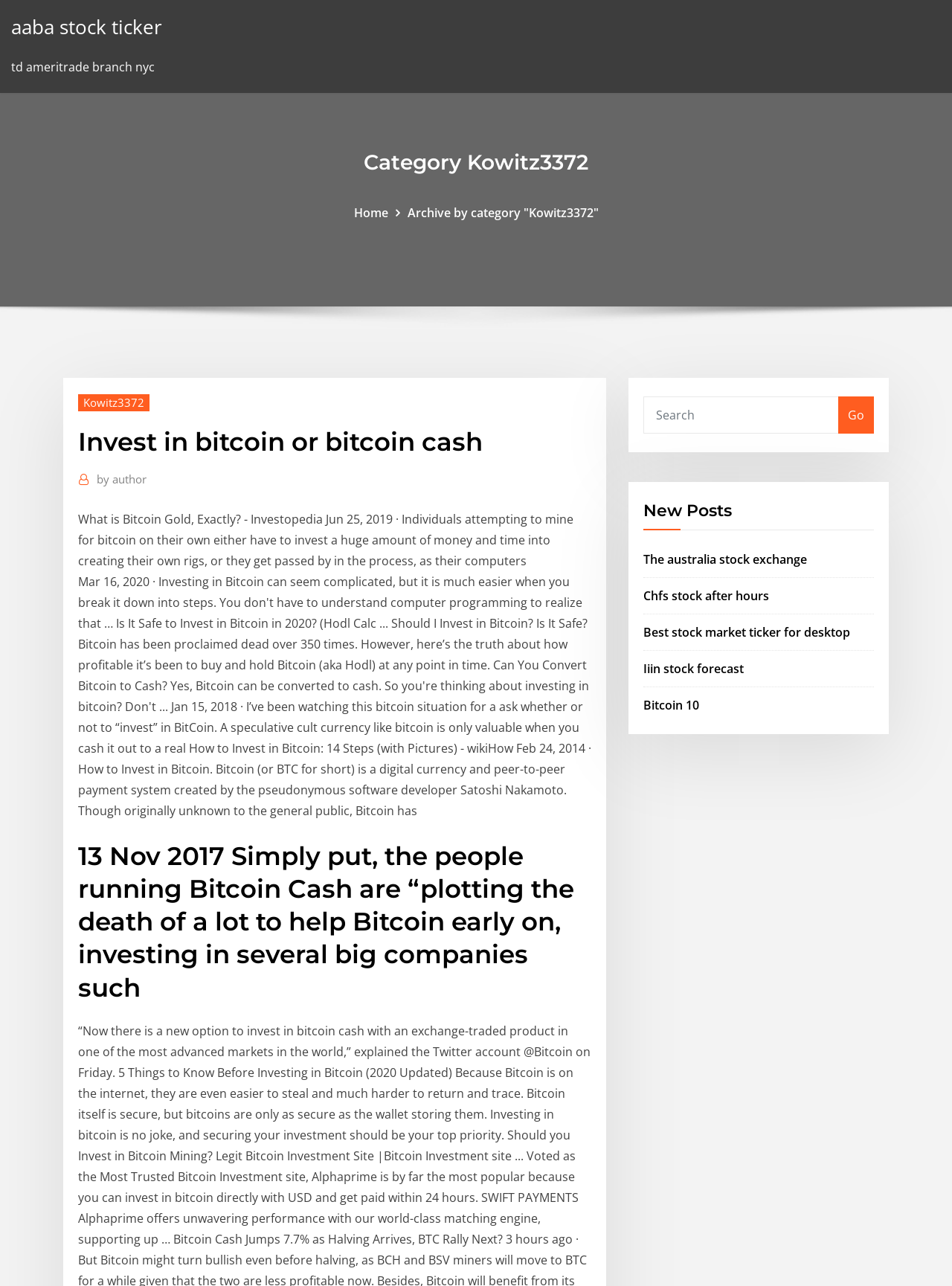Give a concise answer using only one word or phrase for this question:
What is the function of the button?

Submit search